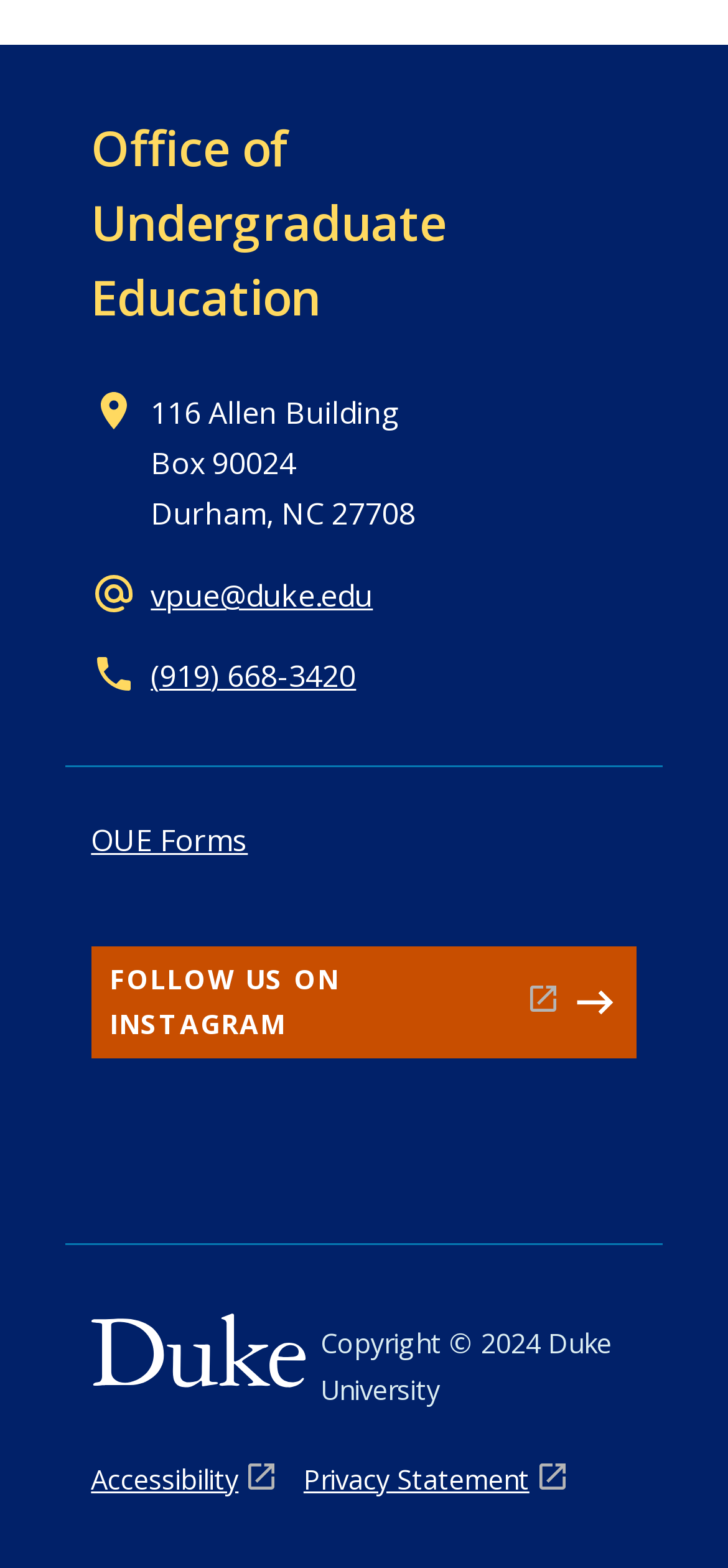Use a single word or phrase to answer the question: What is the phone number of the Office of Undergraduate Education?

(919) 668-3420